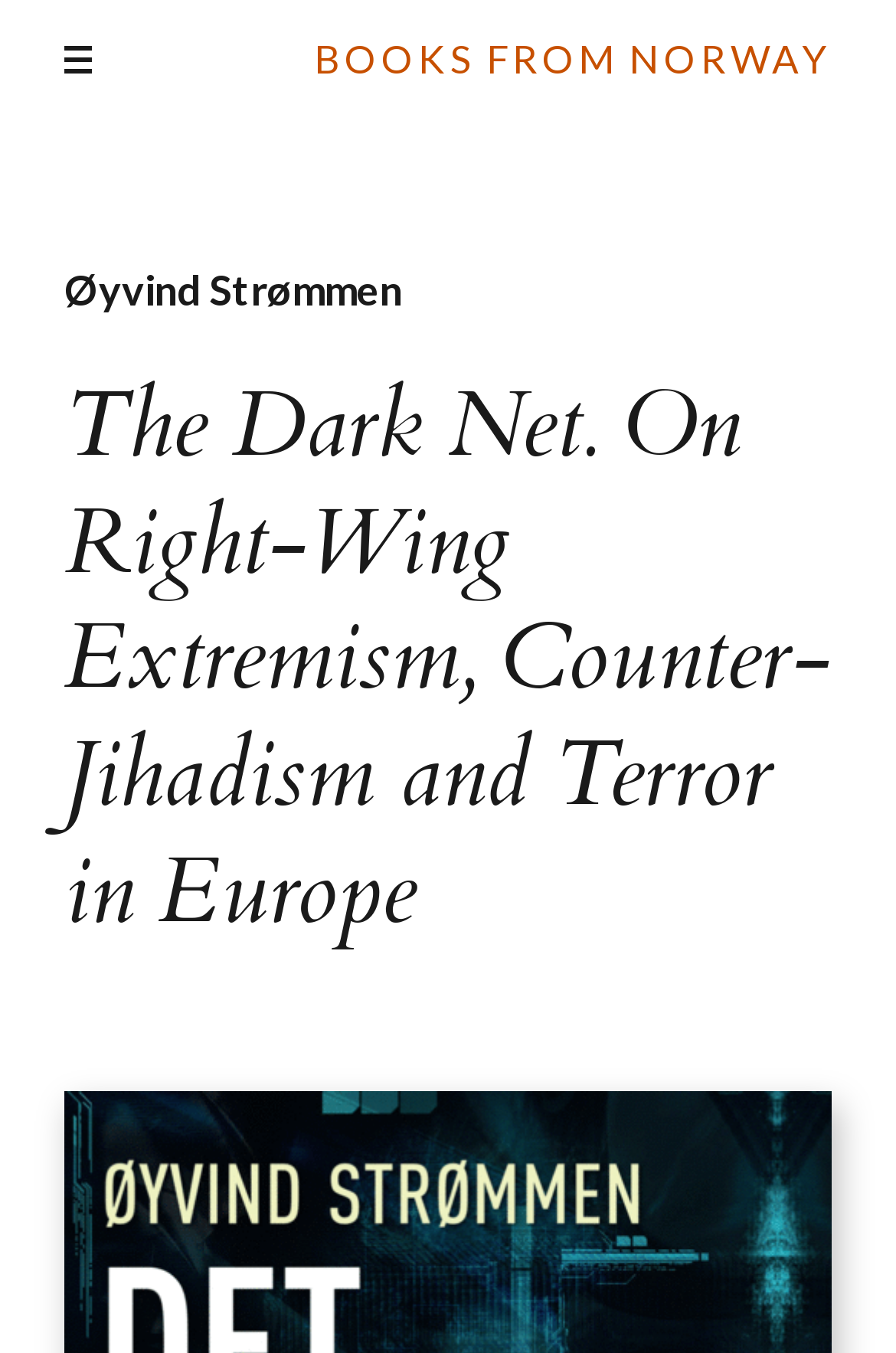Calculate the bounding box coordinates of the UI element given the description: "Toggle menu".

[0.046, 0.017, 0.128, 0.071]